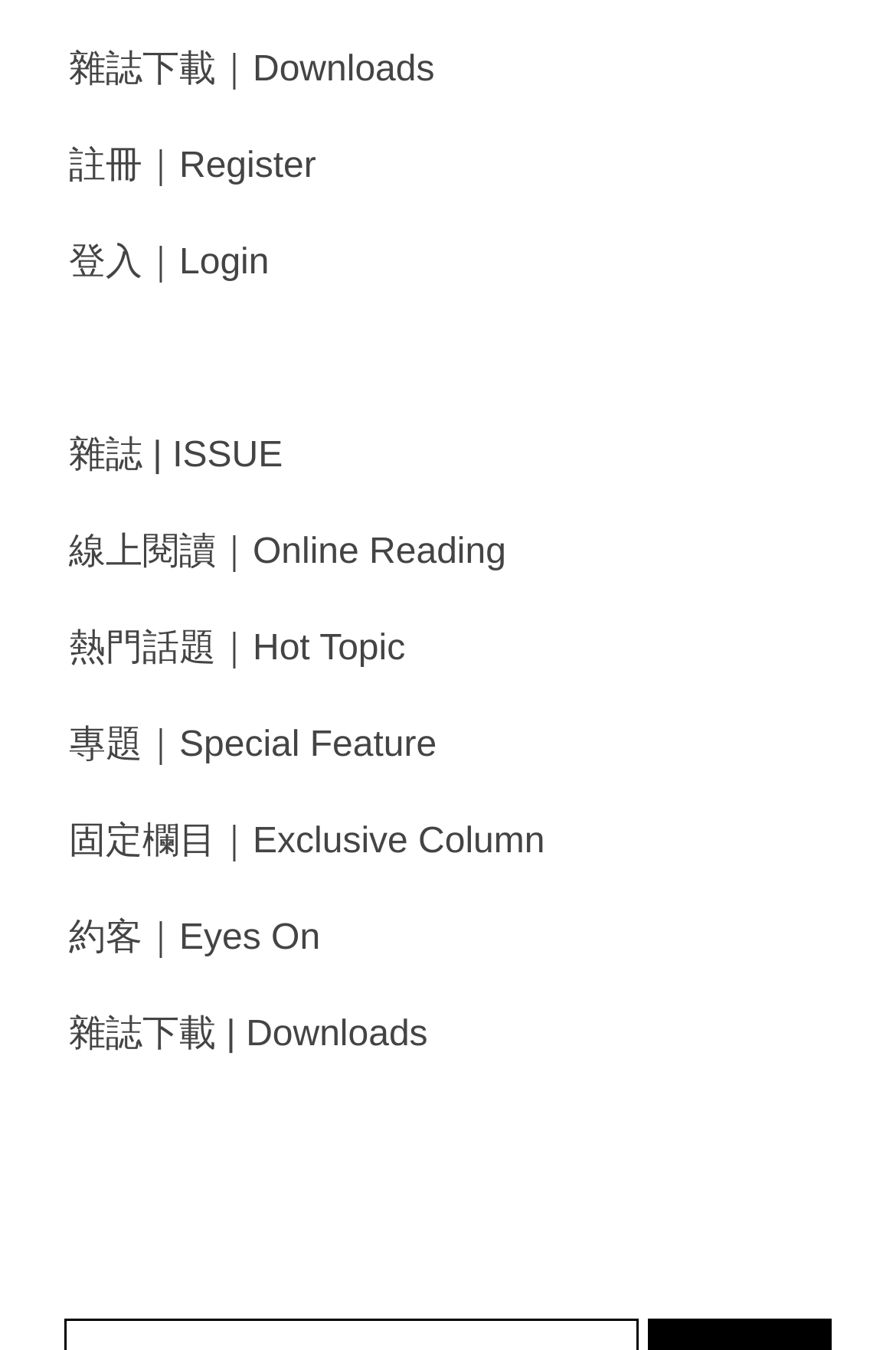Locate the bounding box coordinates of the clickable part needed for the task: "register an account".

[0.077, 0.108, 0.353, 0.137]